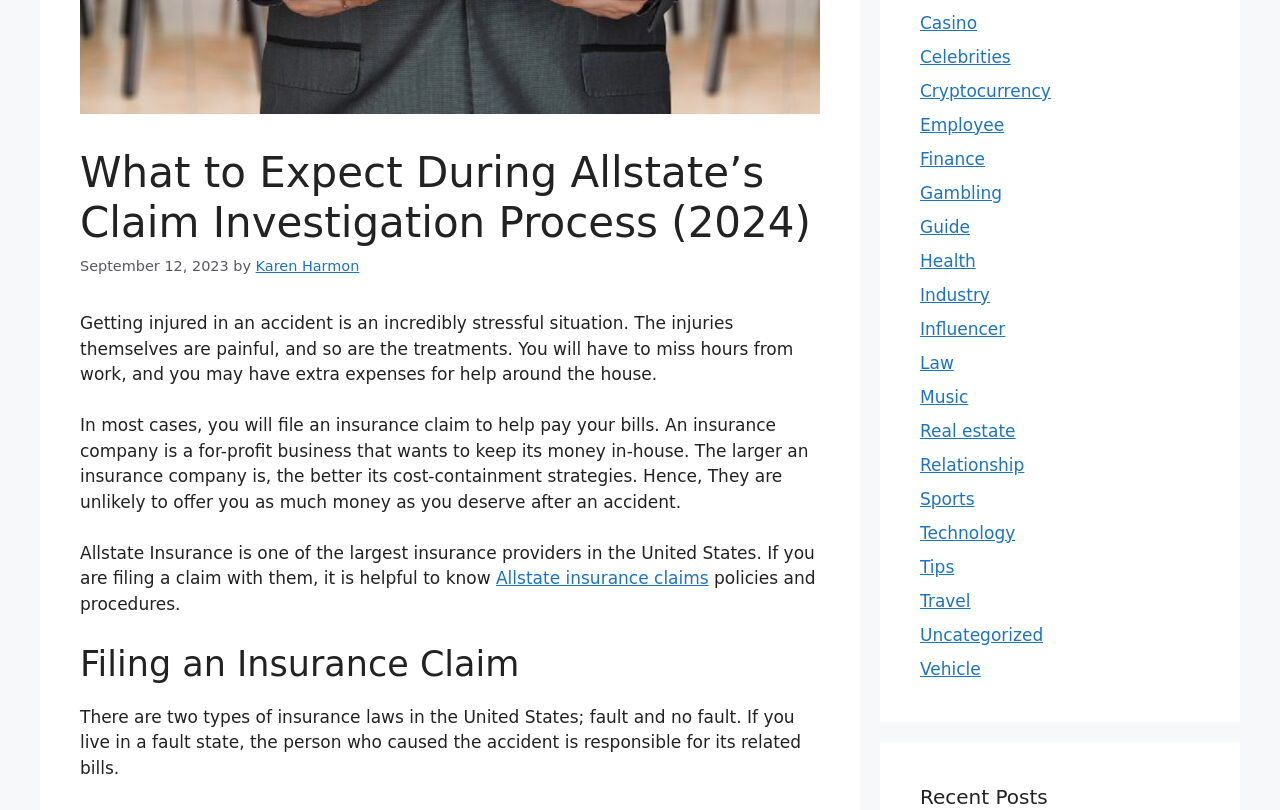Locate the UI element described by Karen Harmon in the provided webpage screenshot. Return the bounding box coordinates in the format (top-left x, top-left y, bottom-right x, bottom-right y), ensuring all values are between 0 and 1.

[0.2, 0.318, 0.281, 0.338]